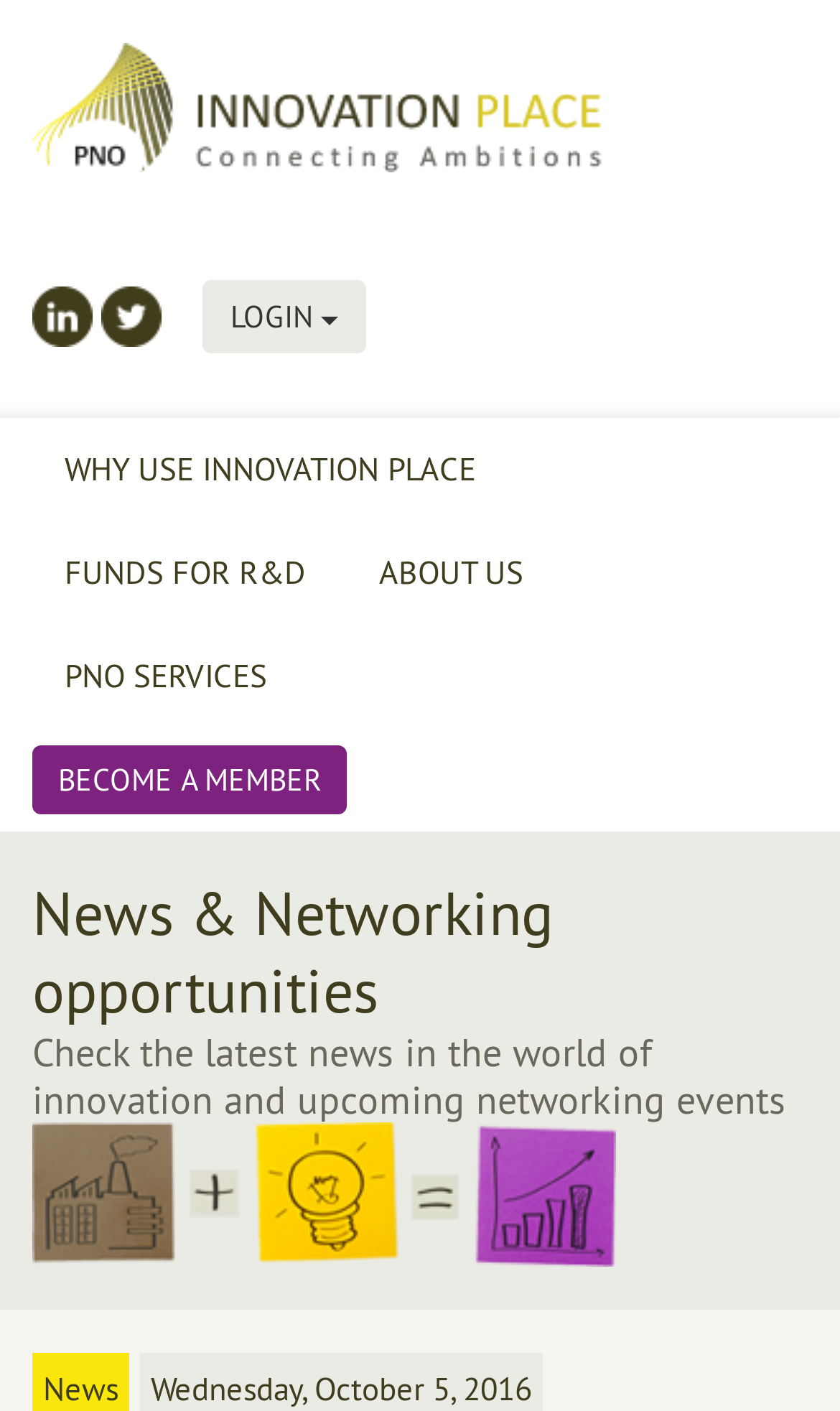Provide the bounding box coordinates for the area that should be clicked to complete the instruction: "Click on the 'LOGIN' button".

[0.241, 0.198, 0.436, 0.25]